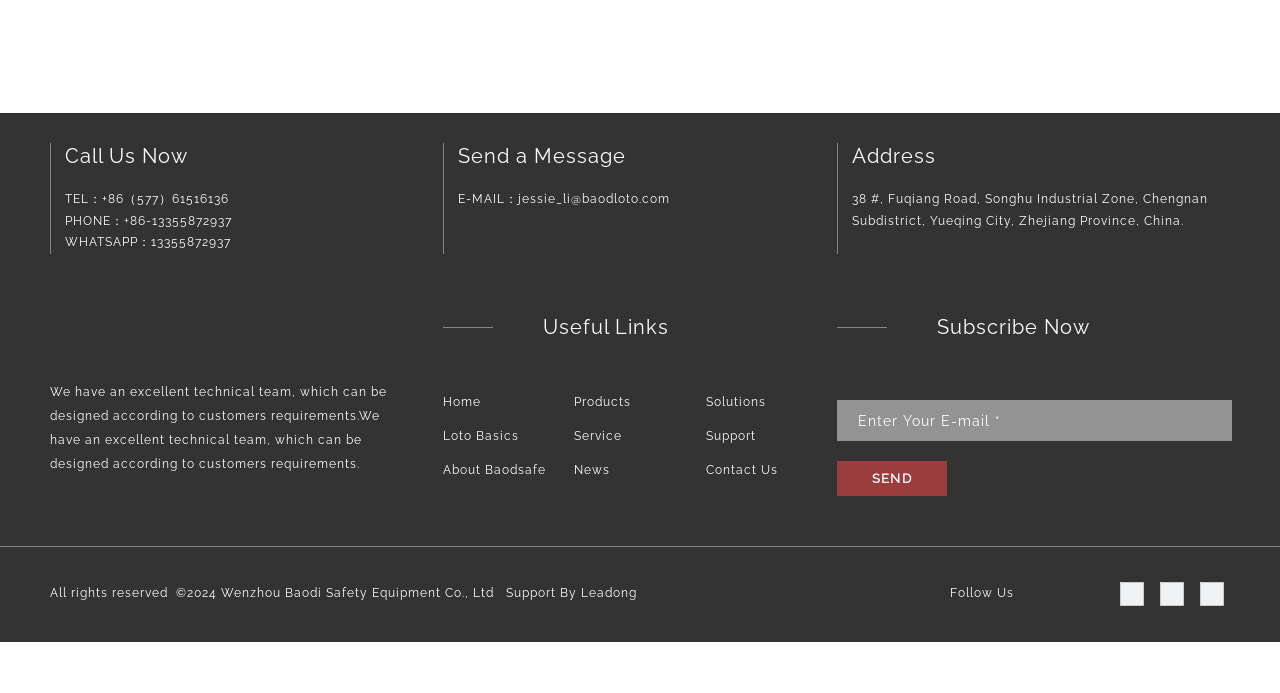What is the company's address?
Please use the visual content to give a single word or phrase answer.

38 #, Fuqiang Road, Songhu Industrial Zone, Chengnan Subdistrict, Yueqing City, Zhejiang Province, China.